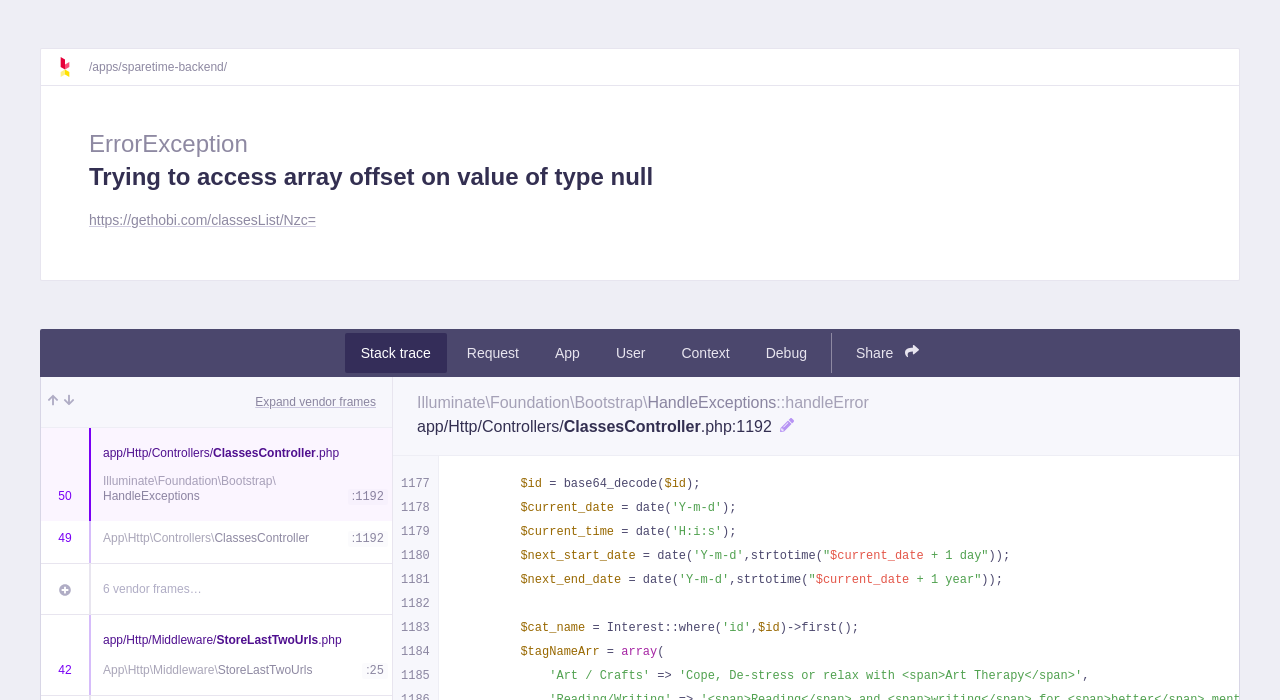What is the name of the middleware?
Based on the image, answer the question in a detailed manner.

The name of the middleware can be determined by looking at the StaticText elements with the text 'Middleware/' and 'StoreLastTwoUrls' at coordinates [0.119, 0.904, 0.169, 0.924] and [0.169, 0.904, 0.249, 0.924] respectively, which indicate that the middleware is named 'StoreLastTwoUrls'.